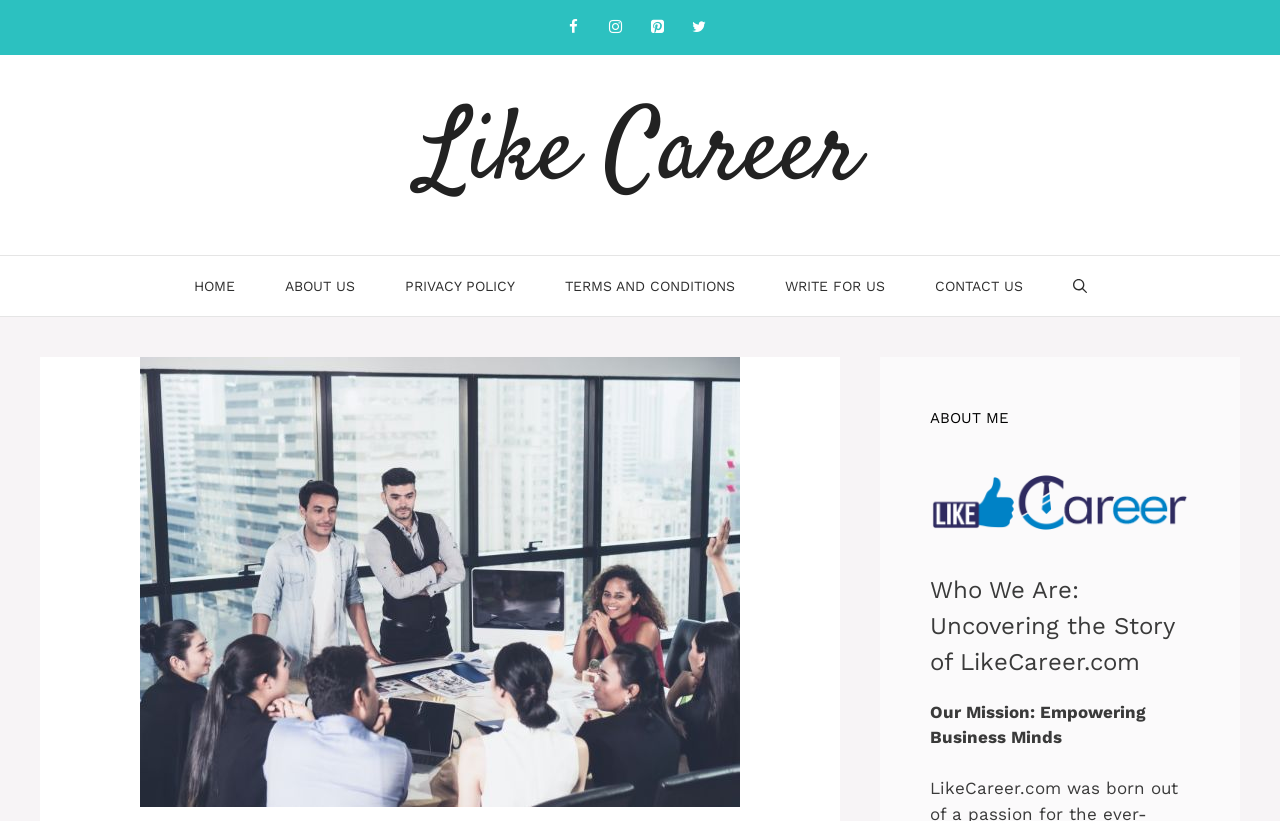How many social media links are there?
Provide a detailed and well-explained answer to the question.

I counted the number of link elements with social media platform names, such as 'Facebook', 'Instagram', 'Pinterest', and 'Twitter', and found that there are 4 social media links.